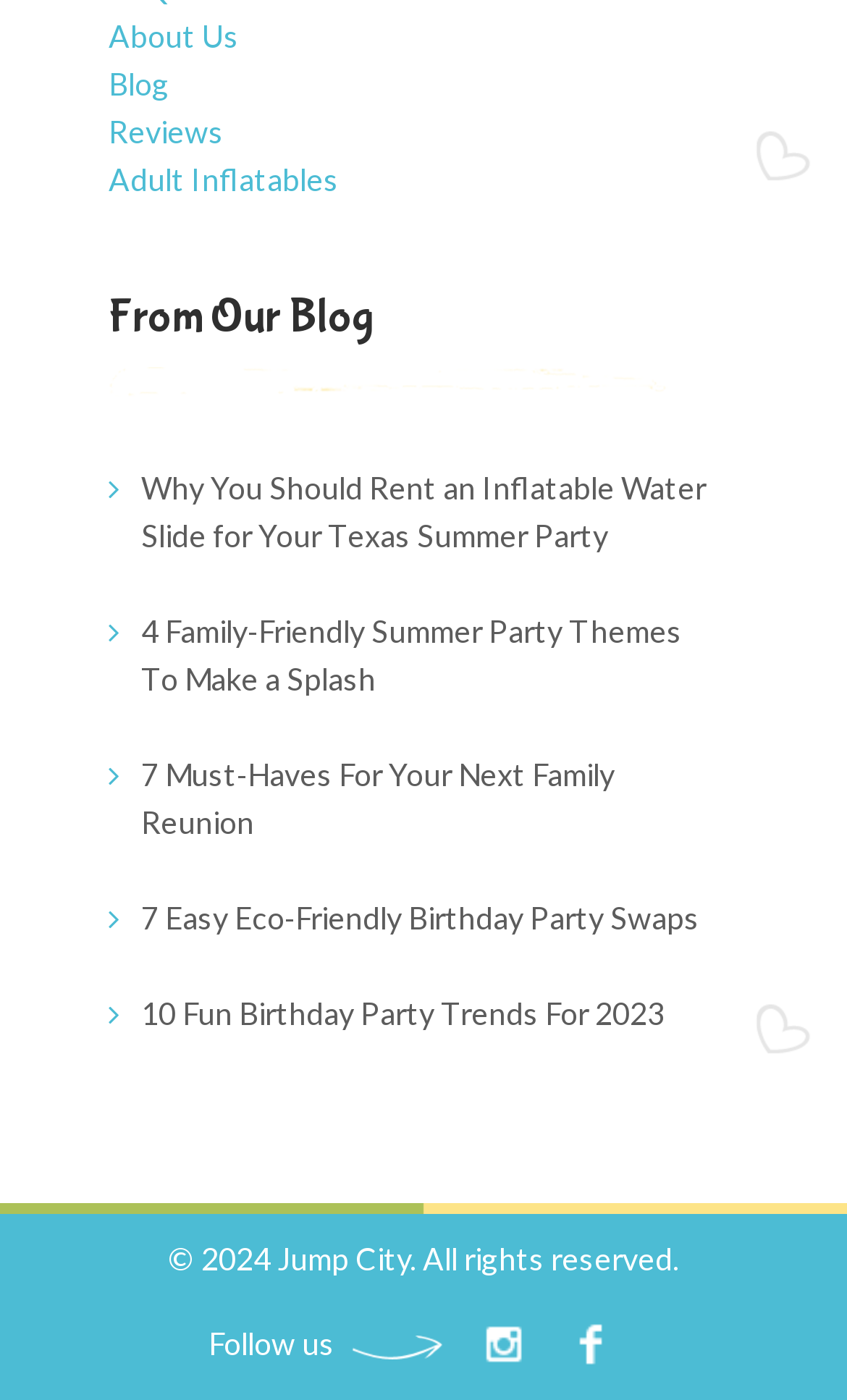Kindly determine the bounding box coordinates for the area that needs to be clicked to execute this instruction: "Read the blog post about summer party themes".

[0.167, 0.434, 0.846, 0.503]